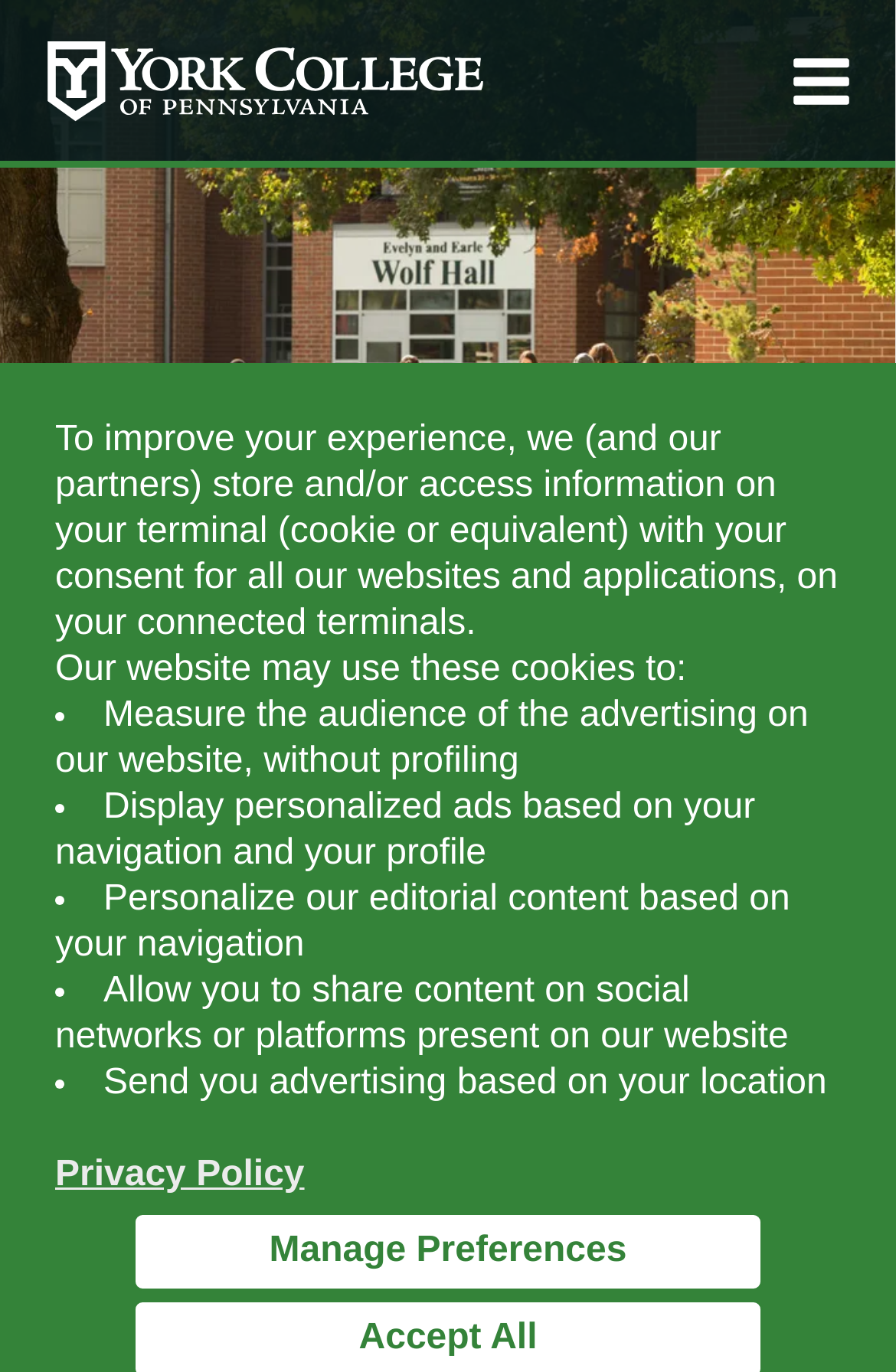Determine the bounding box coordinates for the UI element with the following description: "Manage Preferences". The coordinates should be four float numbers between 0 and 1, represented as [left, top, right, bottom].

[0.149, 0.884, 0.851, 0.941]